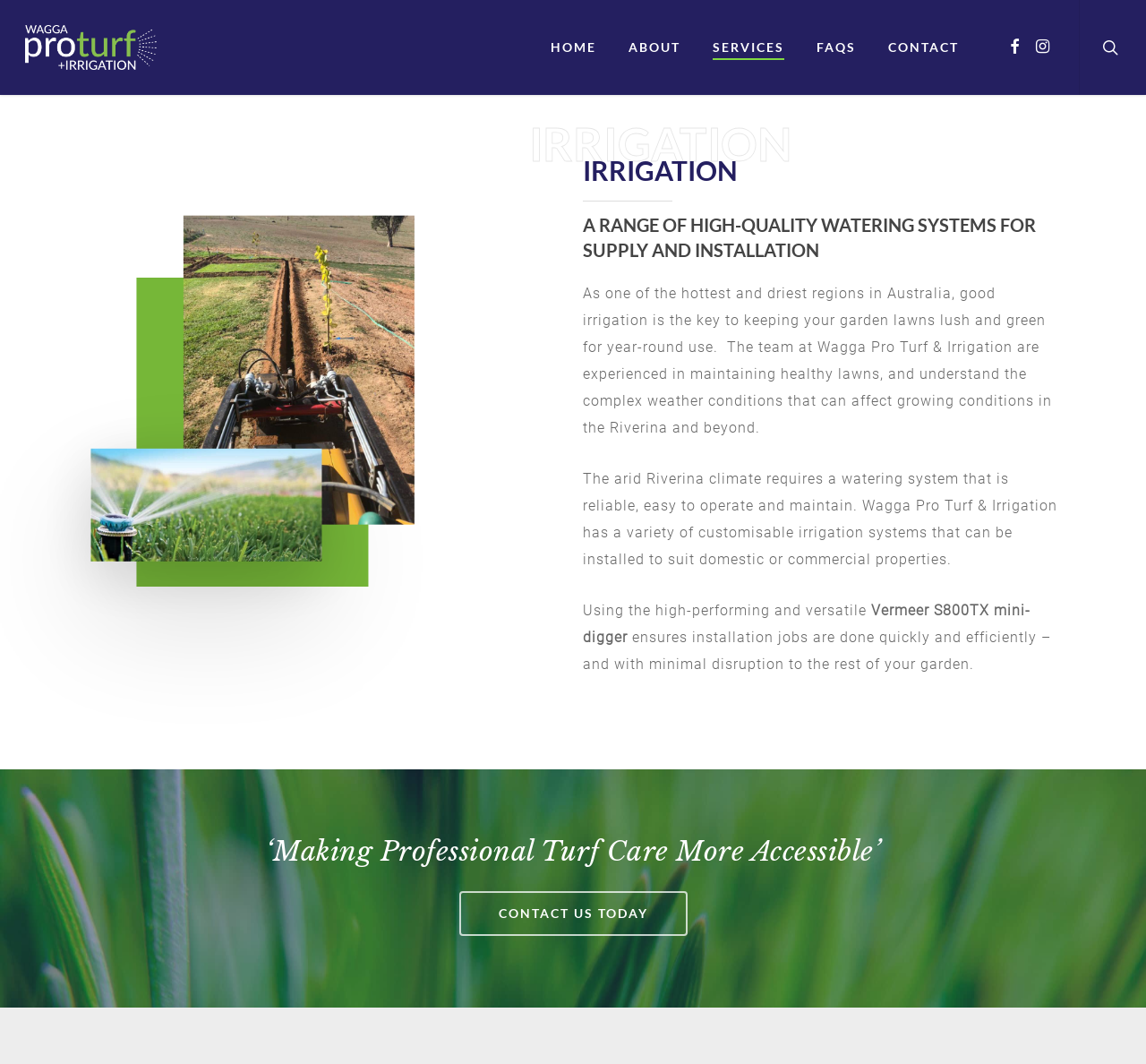Locate the bounding box coordinates of the element you need to click to accomplish the task described by this instruction: "search for something".

[0.941, 0.0, 1.0, 0.089]